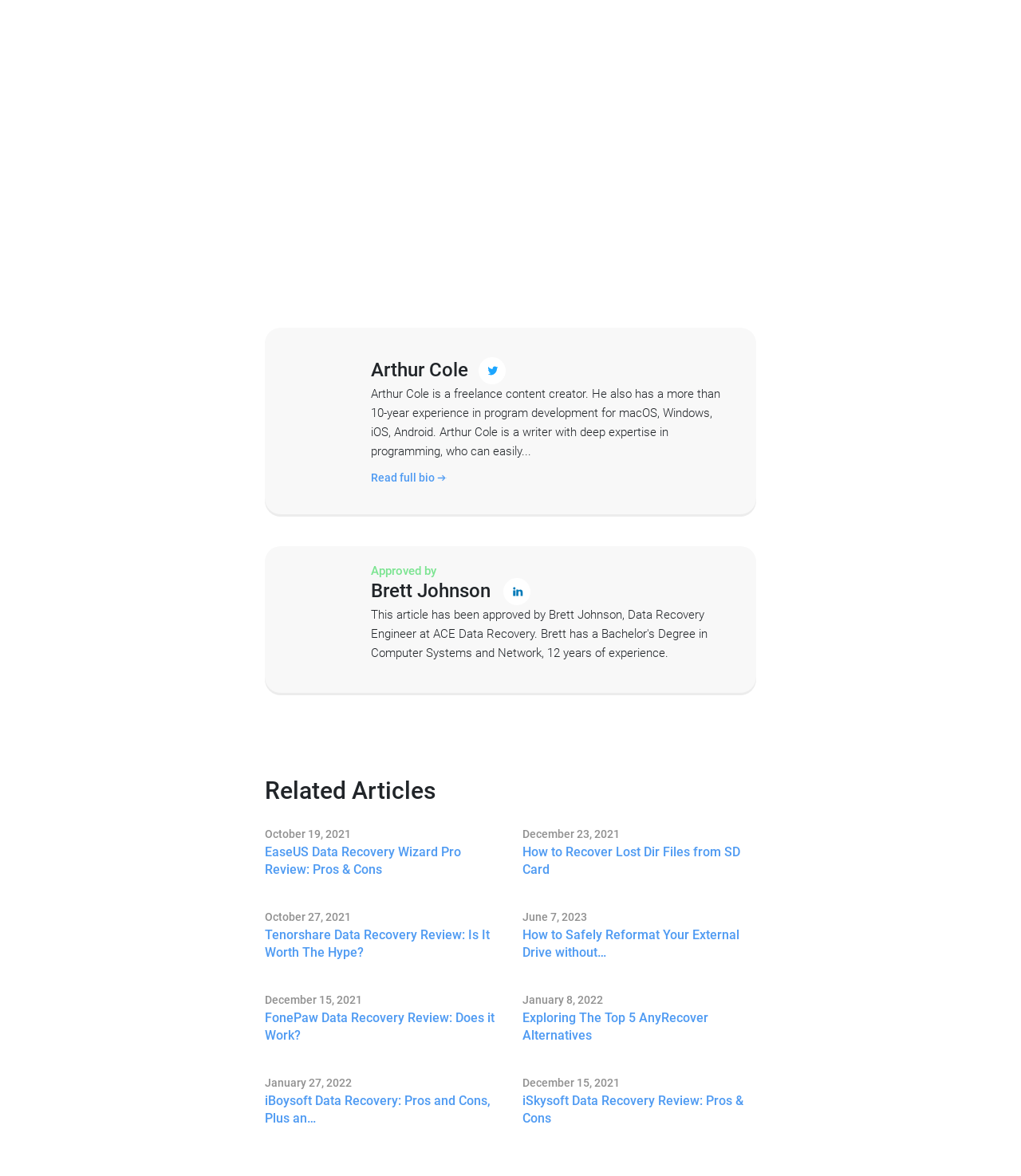Analyze the image and deliver a detailed answer to the question: What is the type of image displayed on the webpage?

The webpage displays an image of an avatar, which is likely a profile picture of the freelance content creator, Arthur Cole.